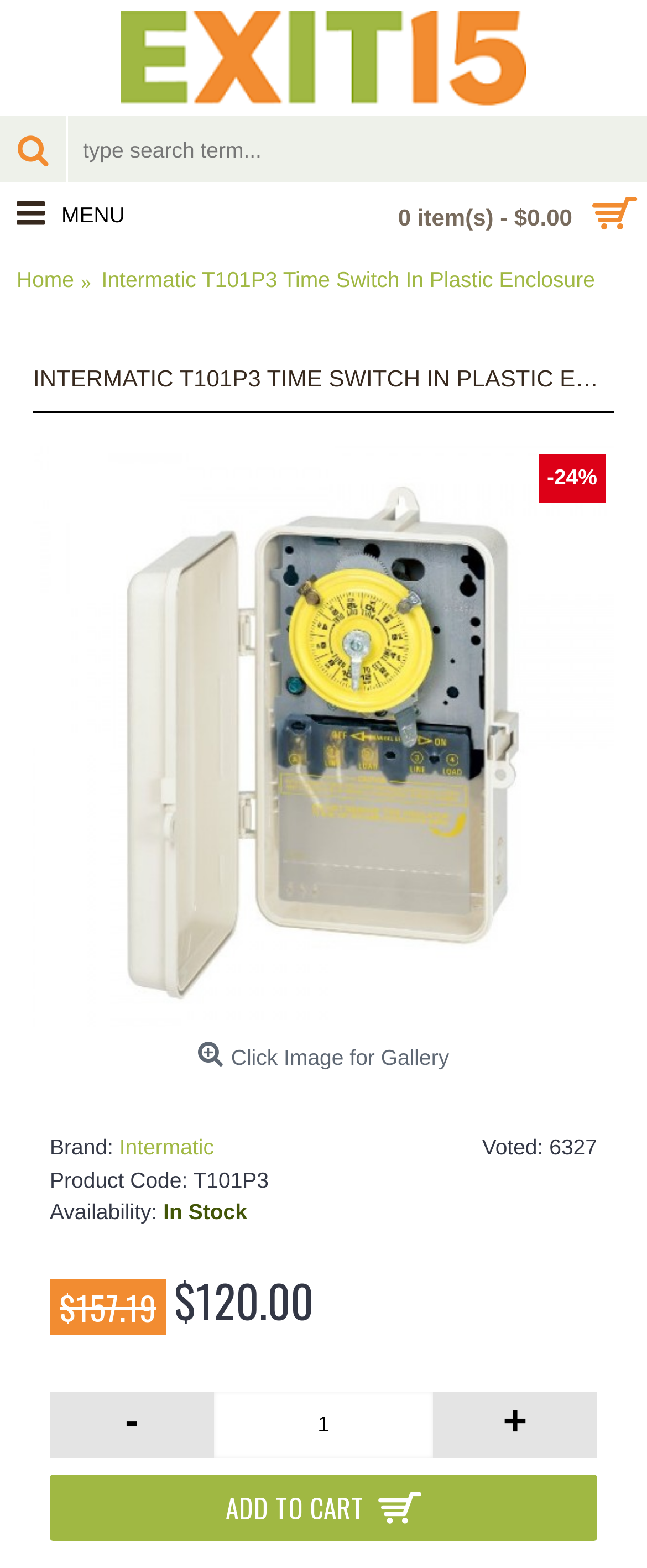Using the given description, provide the bounding box coordinates formatted as (top-left x, top-left y, bottom-right x, bottom-right y), with all values being floating point numbers between 0 and 1. Description: Intermatic

[0.184, 0.724, 0.331, 0.74]